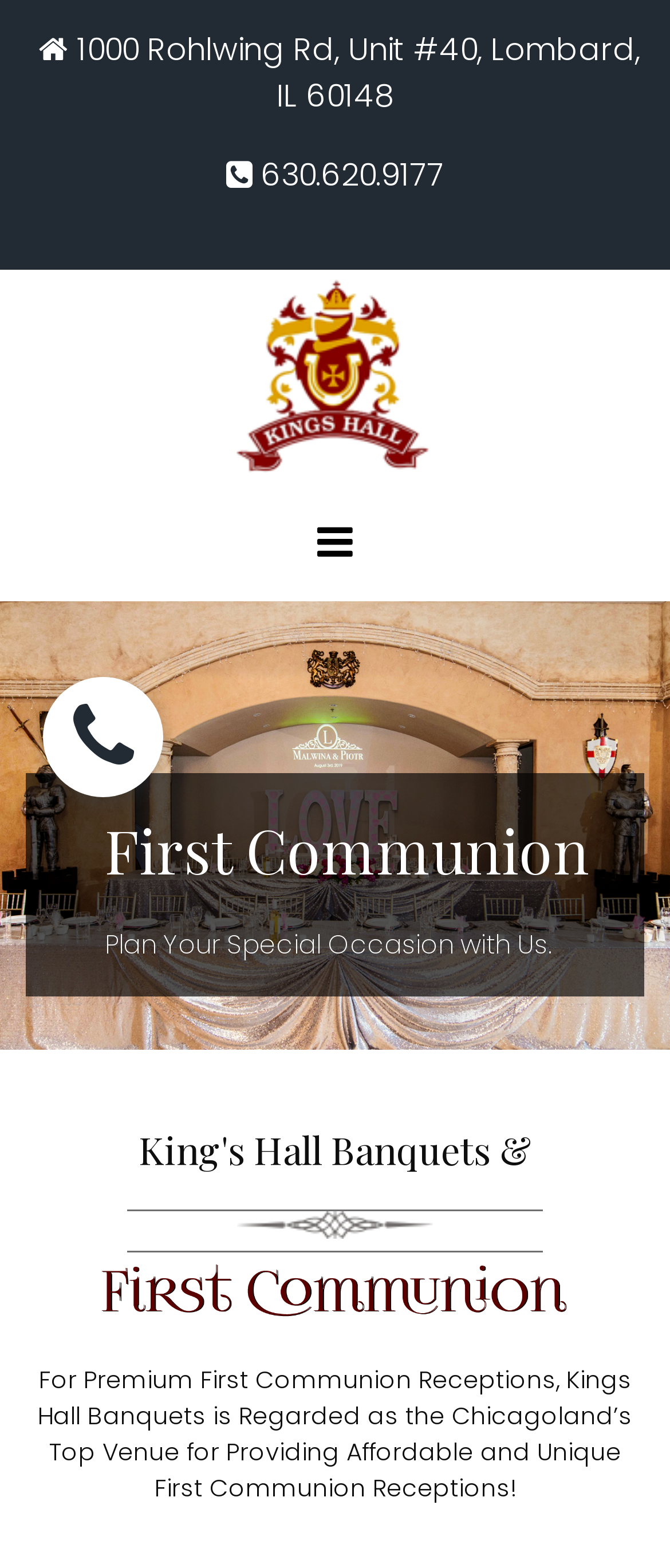Provide the bounding box coordinates of the HTML element this sentence describes: "alt="polish banquets kings hall lombard"". The bounding box coordinates consist of four float numbers between 0 and 1, i.e., [left, top, right, bottom].

[0.34, 0.172, 0.66, 0.307]